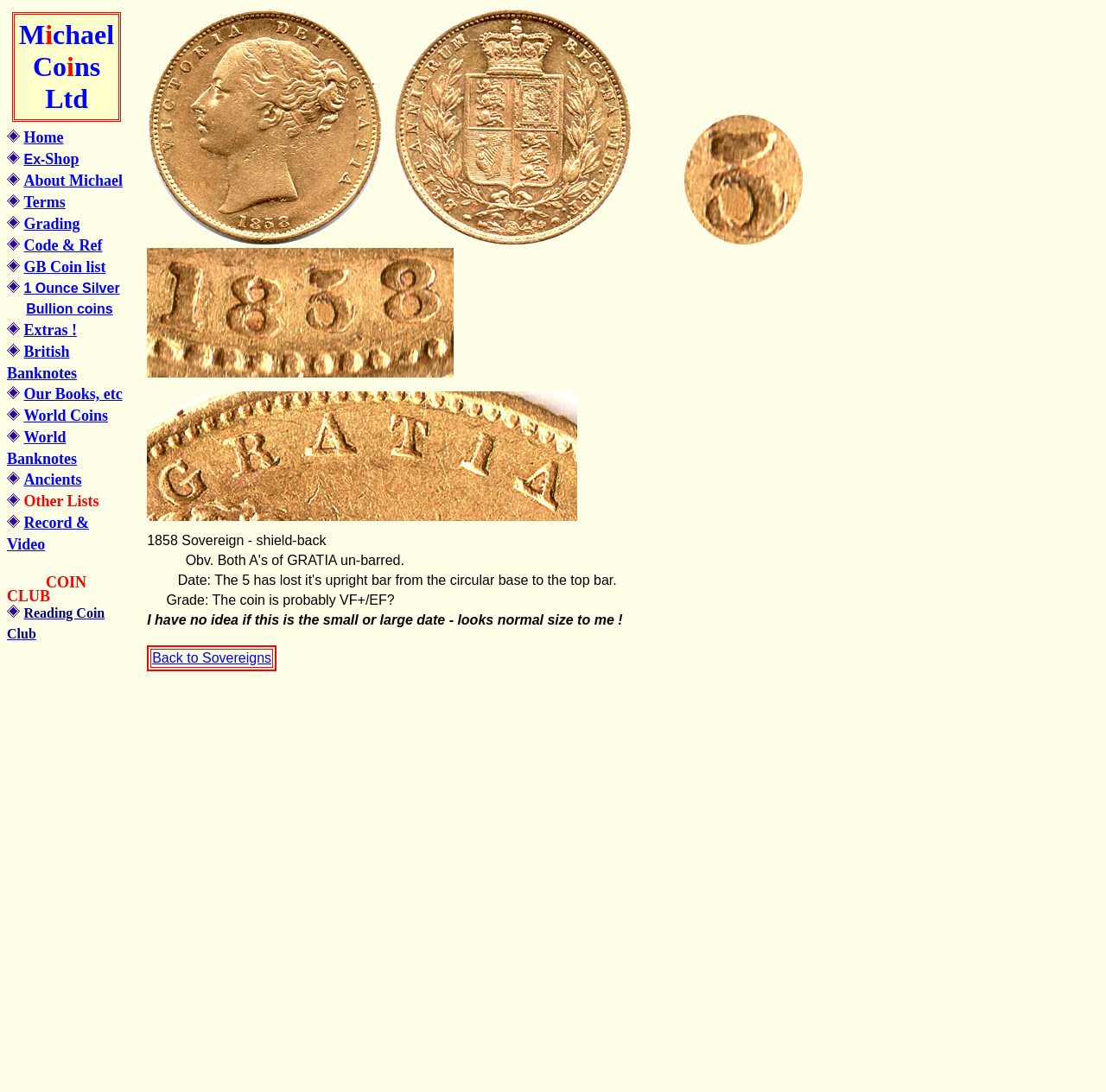Ascertain the bounding box coordinates for the UI element detailed here: "Ancients". The coordinates should be provided as [left, top, right, bottom] with each value being a float between 0 and 1.

[0.021, 0.433, 0.074, 0.446]